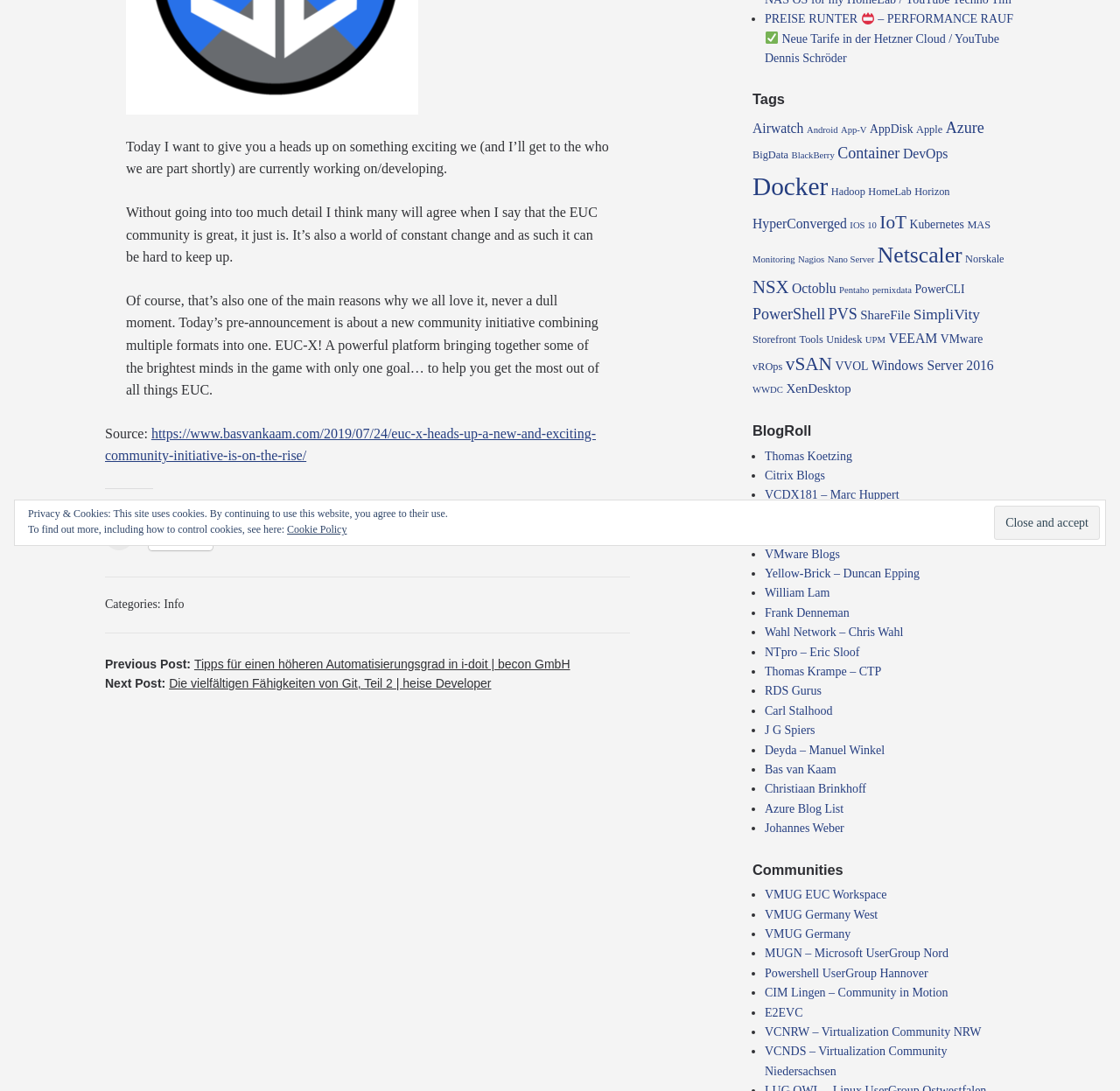Please determine the bounding box of the UI element that matches this description: semaphore signal. The coordinates should be given as (top-left x, top-left y, bottom-right x, bottom-right y), with all values between 0 and 1.

None